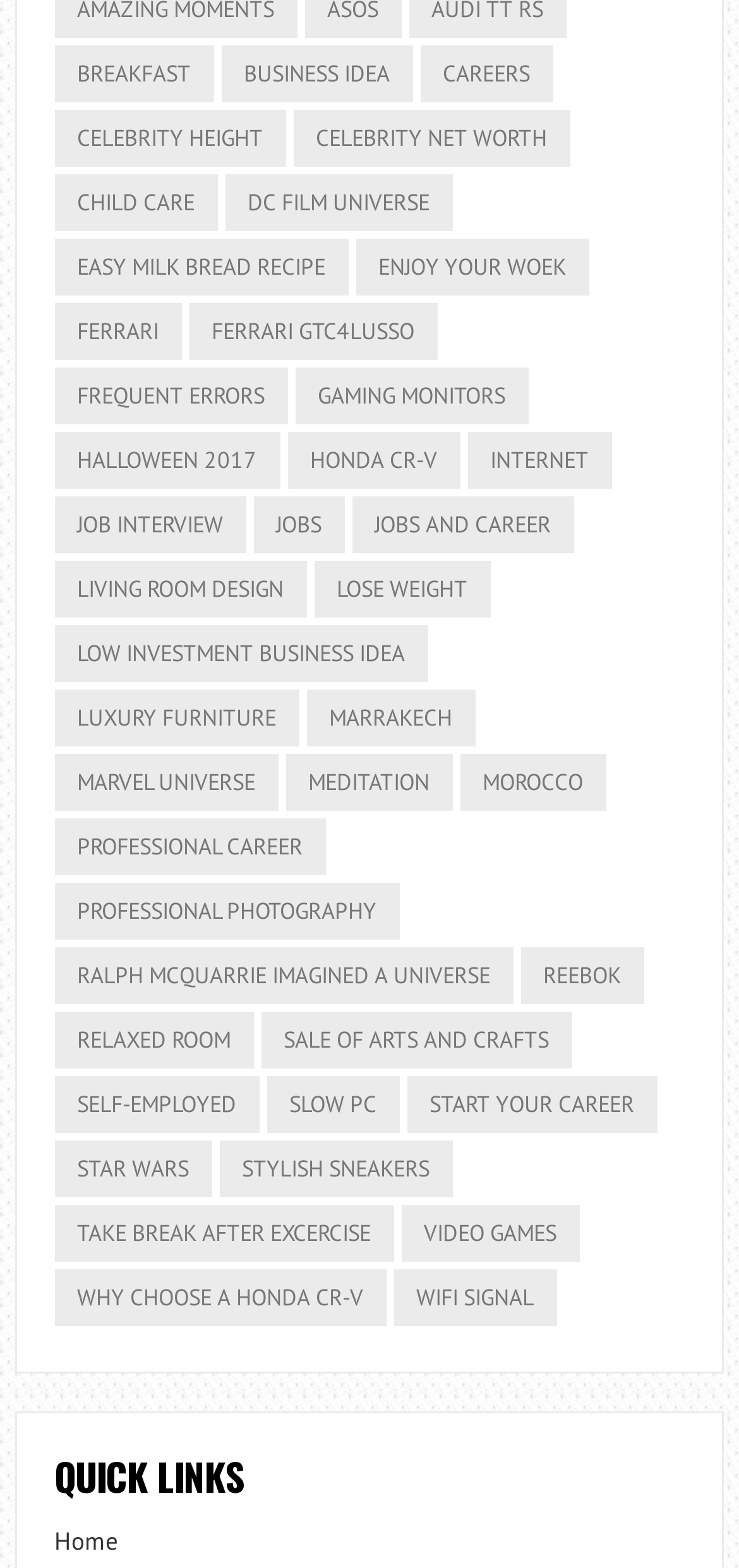Could you highlight the region that needs to be clicked to execute the instruction: "learn about Ferrari"?

[0.074, 0.194, 0.246, 0.23]